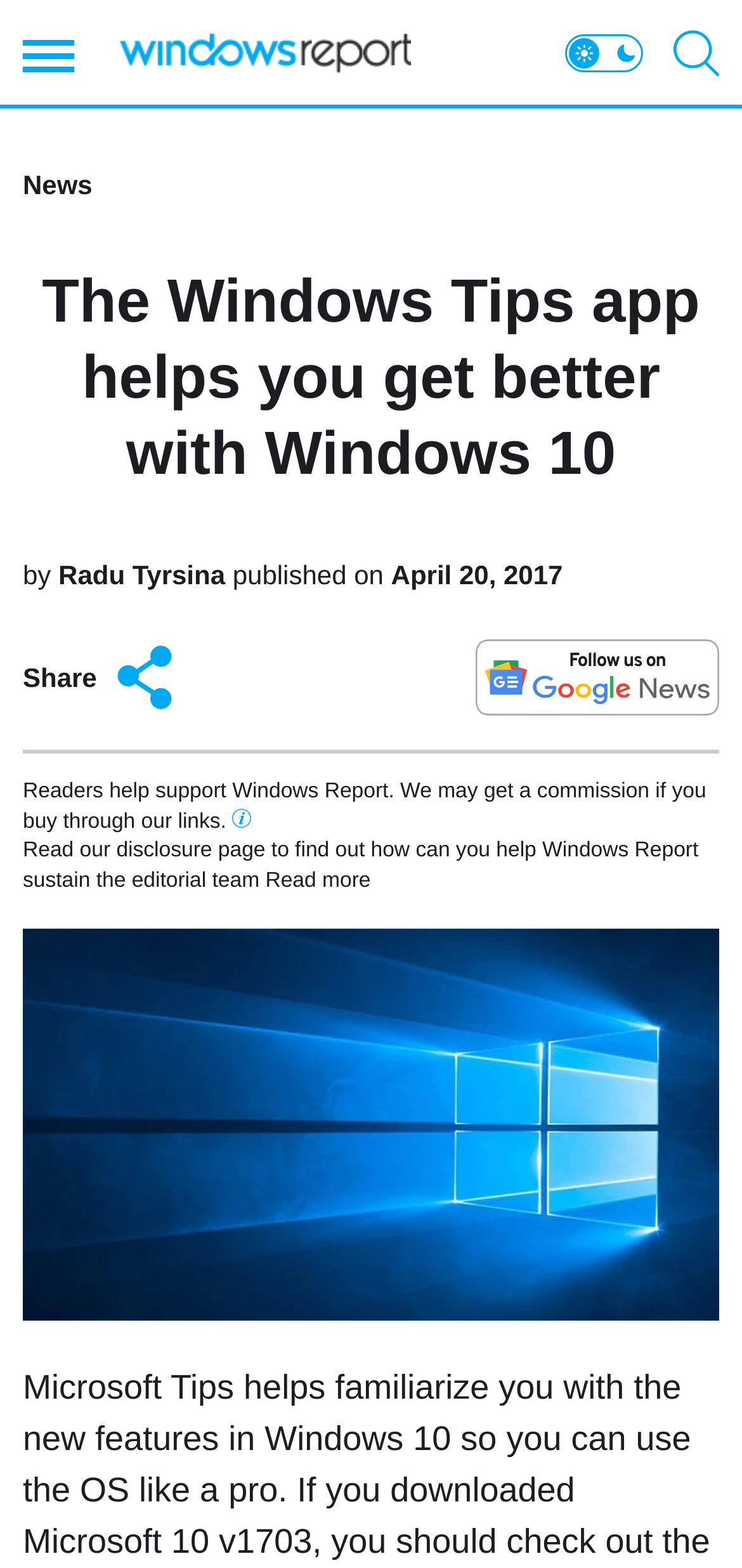Elaborate on the information and visuals displayed on the webpage.

This webpage is about the Windows Tips app, which helps users familiarize themselves with the new features in Windows 10. At the top left, there is a link to "Windows Report" accompanied by an image with the same name. On the top right, there are three small images, followed by a search icon button. 

Below the top section, there is a header area that spans the entire width of the page. It contains a heading that repeats the title of the webpage, a "News" link, and information about the article's author, Radu Tyrsina, and the publication date, April 20, 2017. 

To the right of the author information, there is a "Share" button with a "Share icon" image, accompanied by the text "Share this article". On the right side of the header area, there is a "Google news icon" link with an image. 

A horizontal separator line divides the header area from the main content. Below the separator, there is a paragraph of text that explains how readers can support Windows Report. This text is accompanied by a "Tooltip Icon" image. 

Below this paragraph, there is a text that invites readers to visit the disclosure page to learn how they can help Windows Report sustain its editorial team. This text is accompanied by an "Affiliate Disclosure" link with a "Read more" text. 

The main content of the webpage is an article, which is represented by a large figure that spans the entire width of the page.